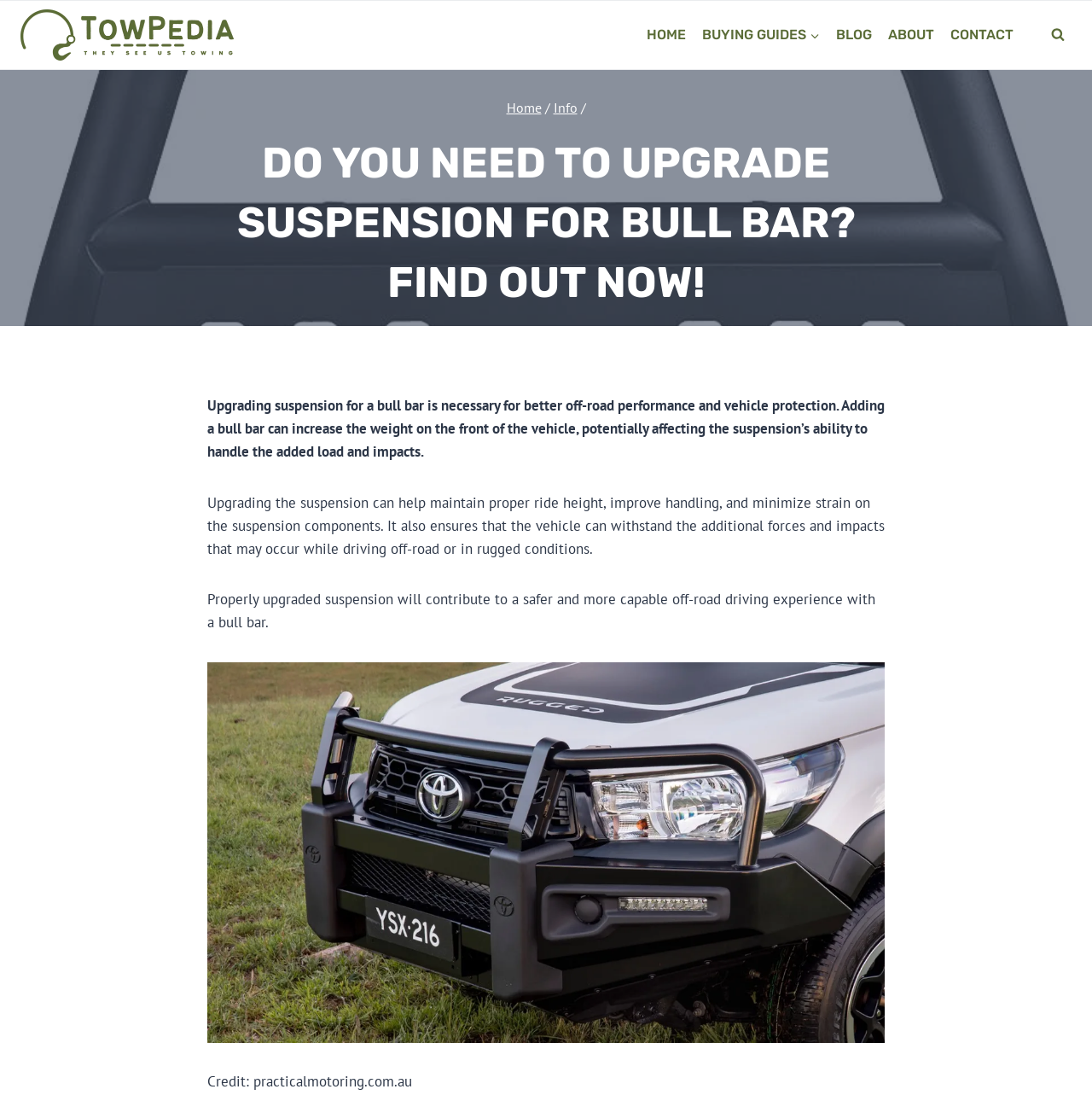Given the element description: "Search", predict the bounding box coordinates of this UI element. The coordinates must be four float numbers between 0 and 1, given as [left, top, right, bottom].

[0.956, 0.019, 0.981, 0.044]